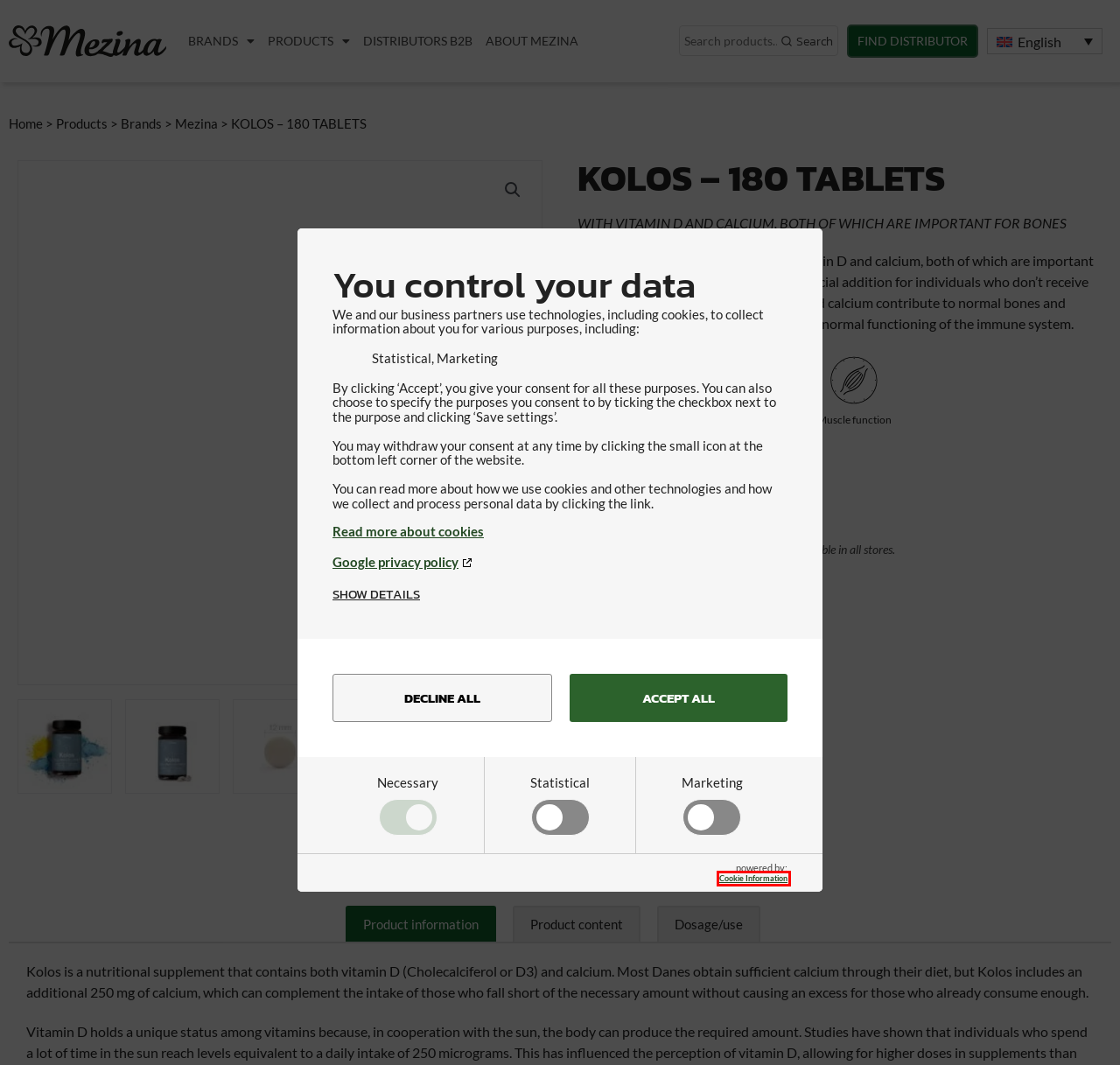Review the screenshot of a webpage containing a red bounding box around an element. Select the description that best matches the new webpage after clicking the highlighted element. The options are:
A. Distributors B2B​ - Mezina
B. Brands - Mezina
C. The cookie banner that supports your marketing goals - Cookie Information
D. About Mezina - Mezina
E. Products - Mezina
F. Mezina Arkiv - Mezina
G. Brands Arkiv - Mezina
H. Home - Mezina

C